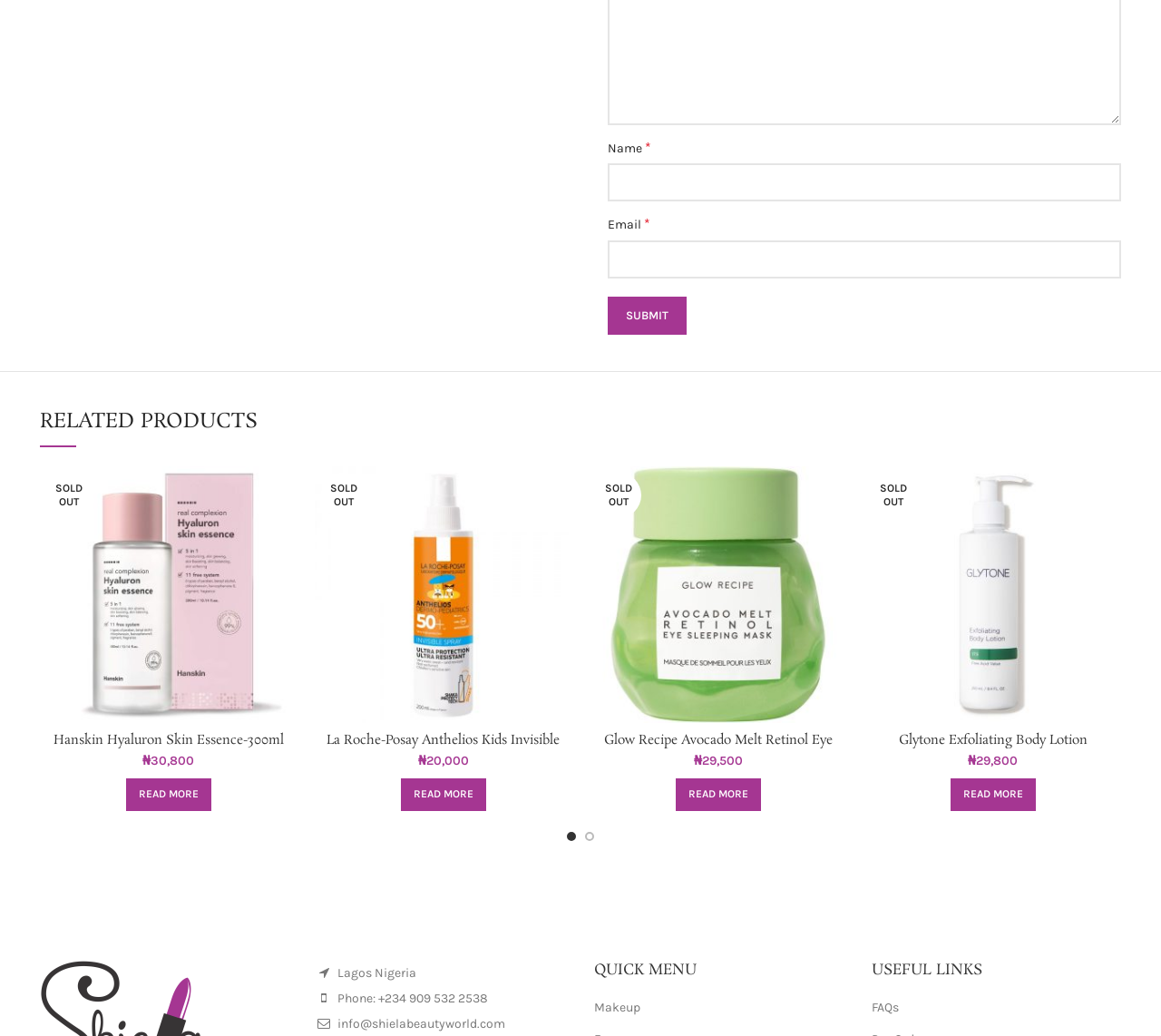What is the purpose of the 'Submit' button?
Answer with a single word or phrase by referring to the visual content.

To submit form